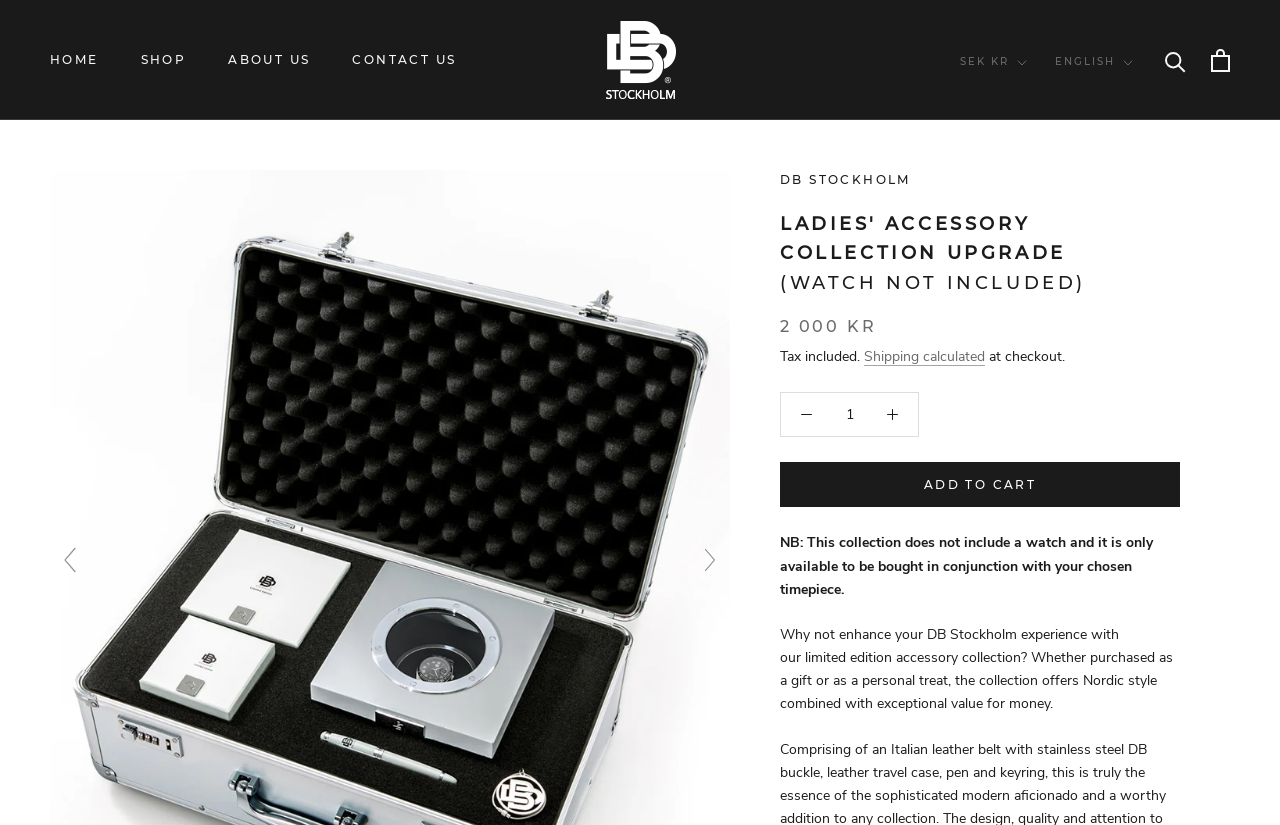Please find the bounding box coordinates of the section that needs to be clicked to achieve this instruction: "Select the currency".

[0.75, 0.063, 0.802, 0.088]